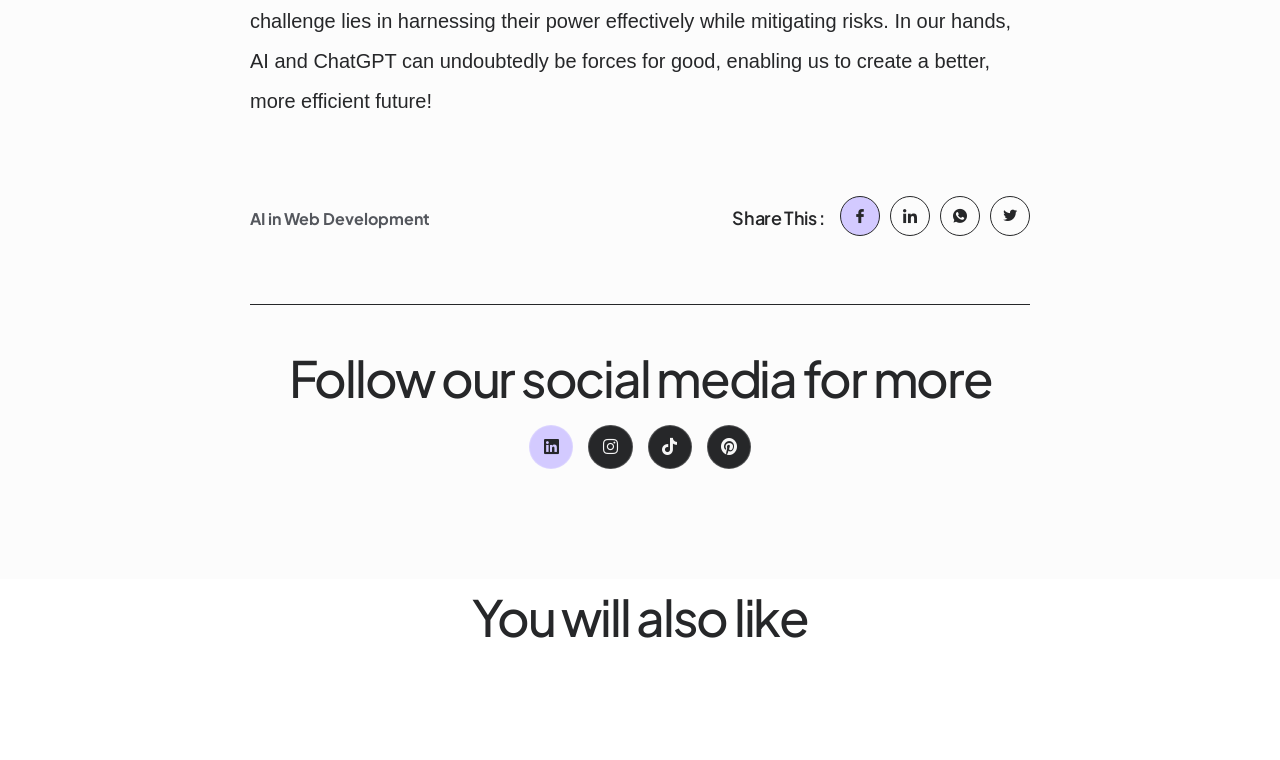Please specify the bounding box coordinates of the clickable region to carry out the following instruction: "Click on 'AI in Web Development'". The coordinates should be four float numbers between 0 and 1, in the format [left, top, right, bottom].

[0.195, 0.274, 0.336, 0.301]